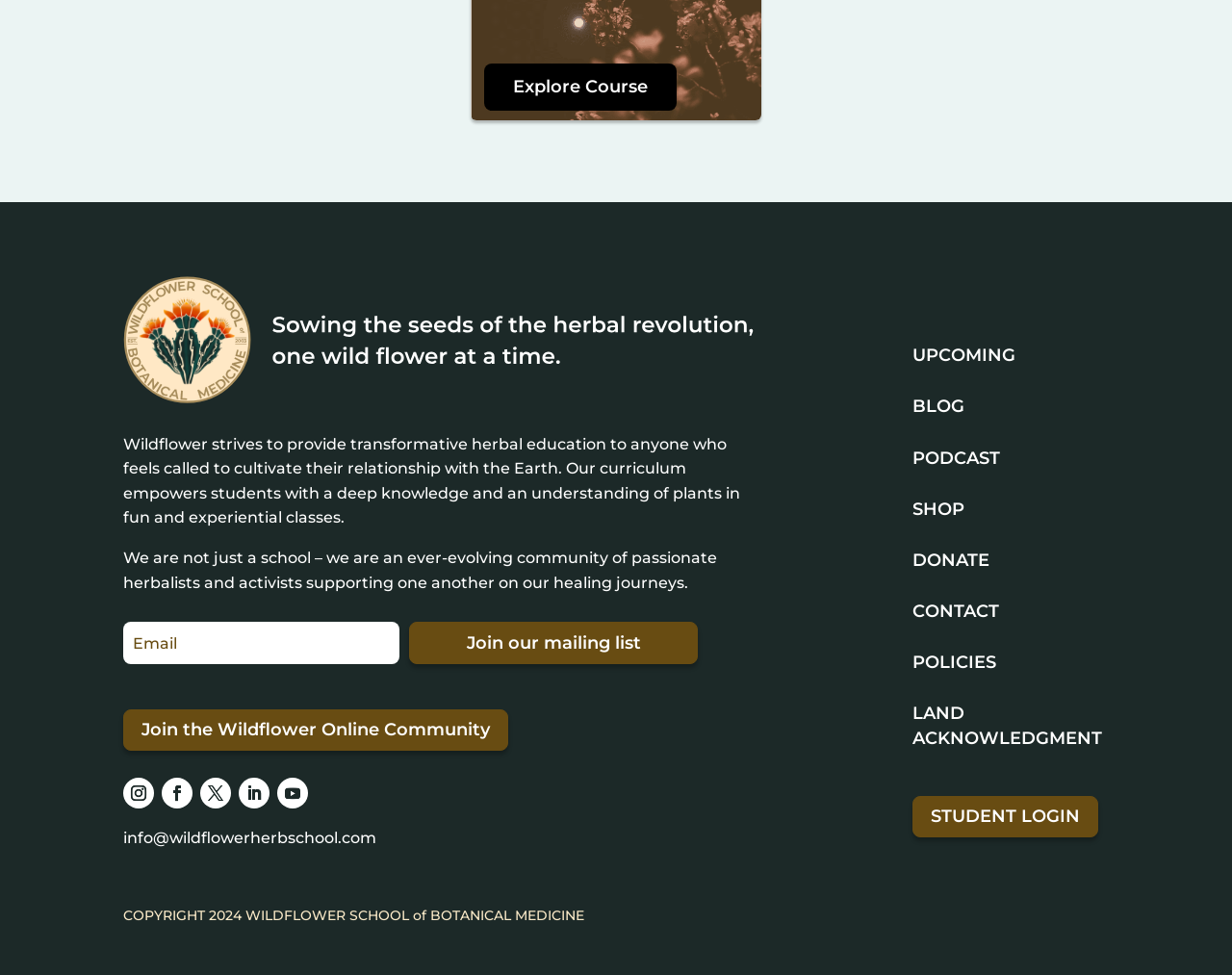What is the theme of the webpage?
Based on the screenshot, answer the question with a single word or phrase.

Herbal education